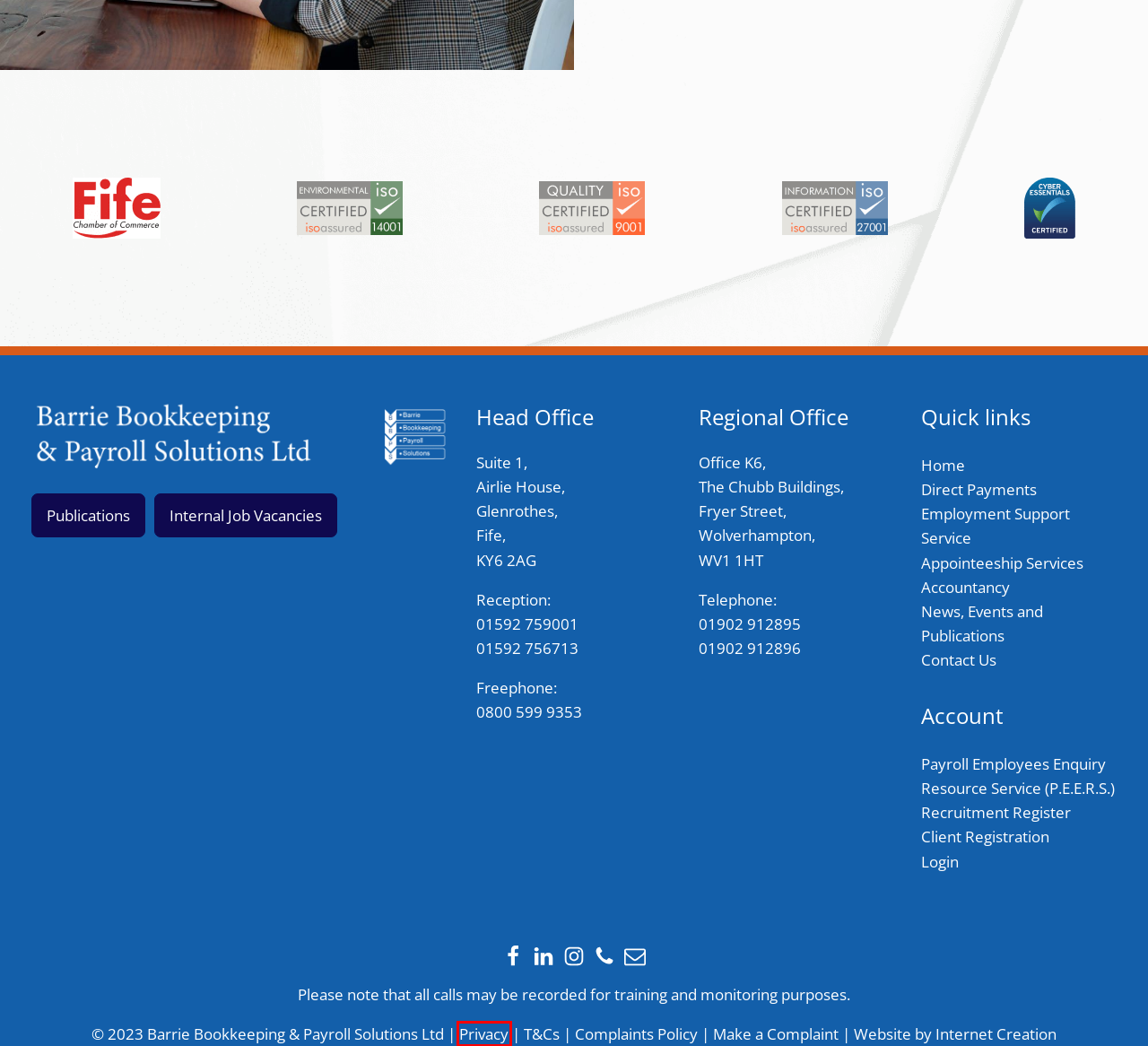Analyze the screenshot of a webpage featuring a red rectangle around an element. Pick the description that best fits the new webpage after interacting with the element inside the red bounding box. Here are the candidates:
A. Publications - Barrie Bookkeeping & Payroll Solutions Ltd
B. Complaints and Feedback - Barrie Bookkeeping & Payroll Solutions Ltd
C. Web Design & Development | Internet Creation Fife, Edinburgh
D. Local Authority Register - Barrie Bookkeeping & Payroll Solutions Ltd
E. Login - Barrie Bookkeeping & Payroll Solutions Ltd
F. Register - Barrie Bookkeeping & Payroll Solutions Ltd
G. Terms & Conditions - Barrie Bookkeeping & Payroll Solutions Ltd
H. Privacy Policy - Barrie Bookkeeping & Payroll Solutions Ltd

H